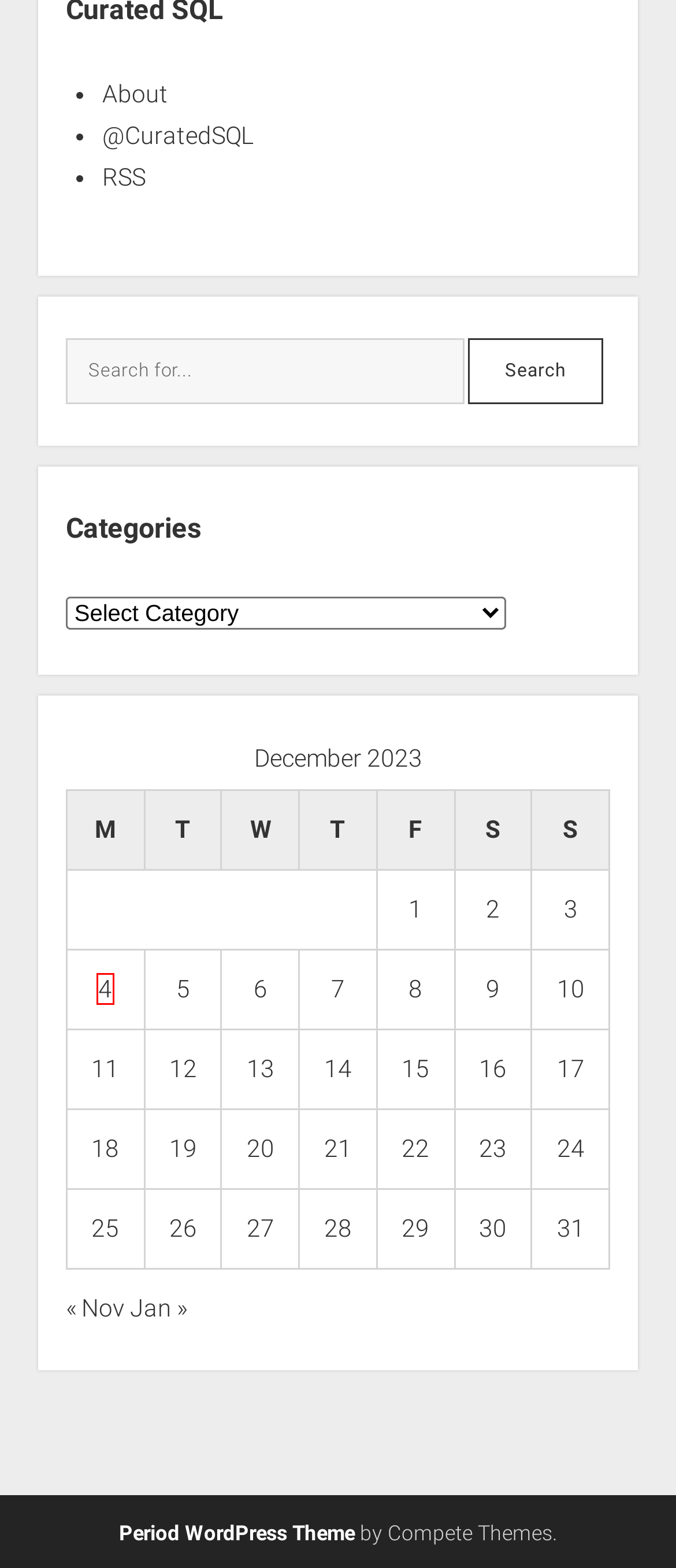After examining the screenshot of a webpage with a red bounding box, choose the most accurate webpage description that corresponds to the new page after clicking the element inside the red box. Here are the candidates:
A. 2023-12-28 – Curated SQL
B. 2023-12-11 – Curated SQL
C. 2023-12-22 – Curated SQL
D. 2023-12-04 – Curated SQL
E. 2023-12-12 – Curated SQL
F. 2023-12-06 – Curated SQL
G. 2023-12-01 – Curated SQL
H. 2023-12-27 – Curated SQL

D